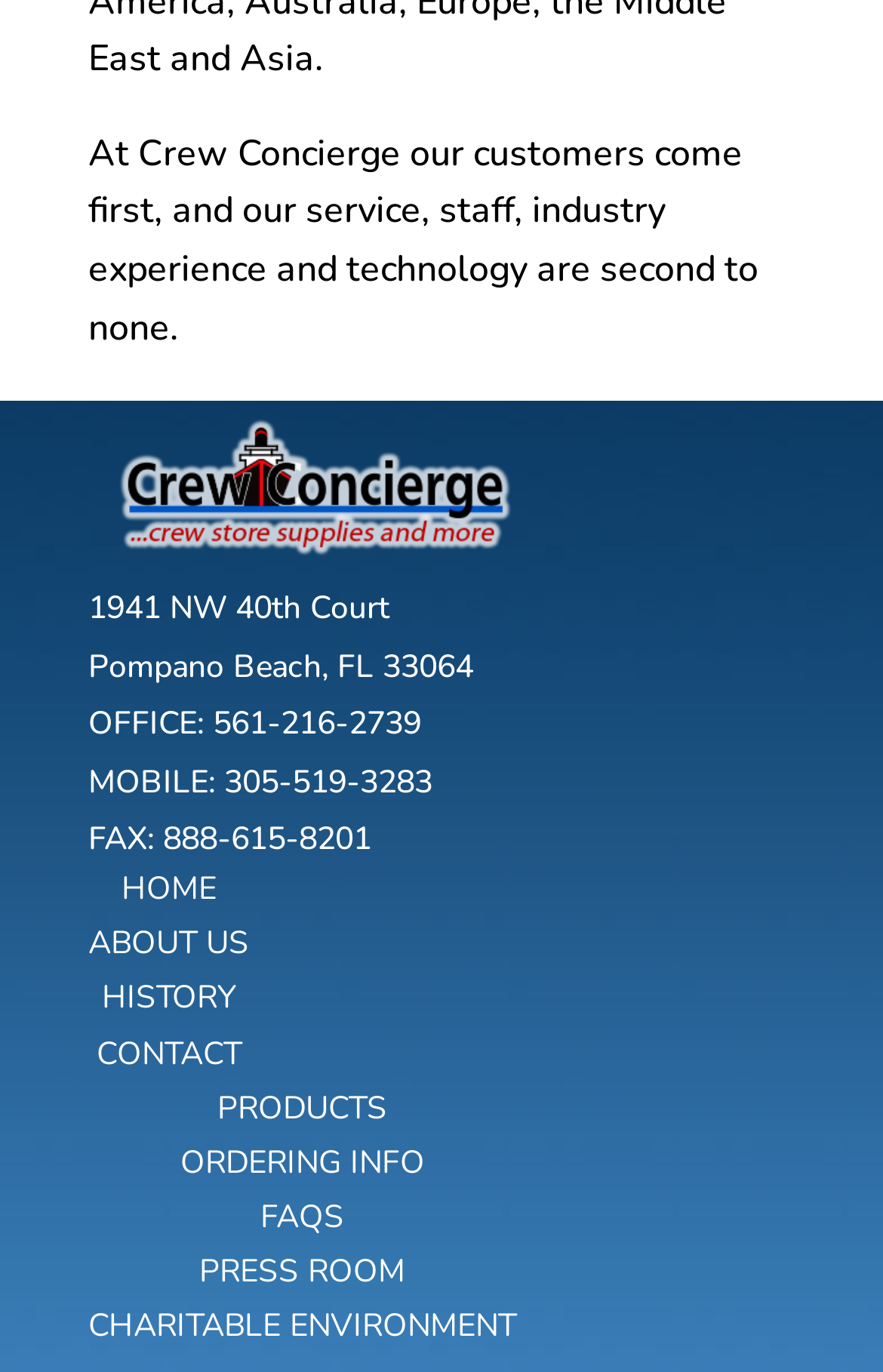Show the bounding box coordinates of the element that should be clicked to complete the task: "go to the CONTACT page".

[0.109, 0.752, 0.273, 0.783]